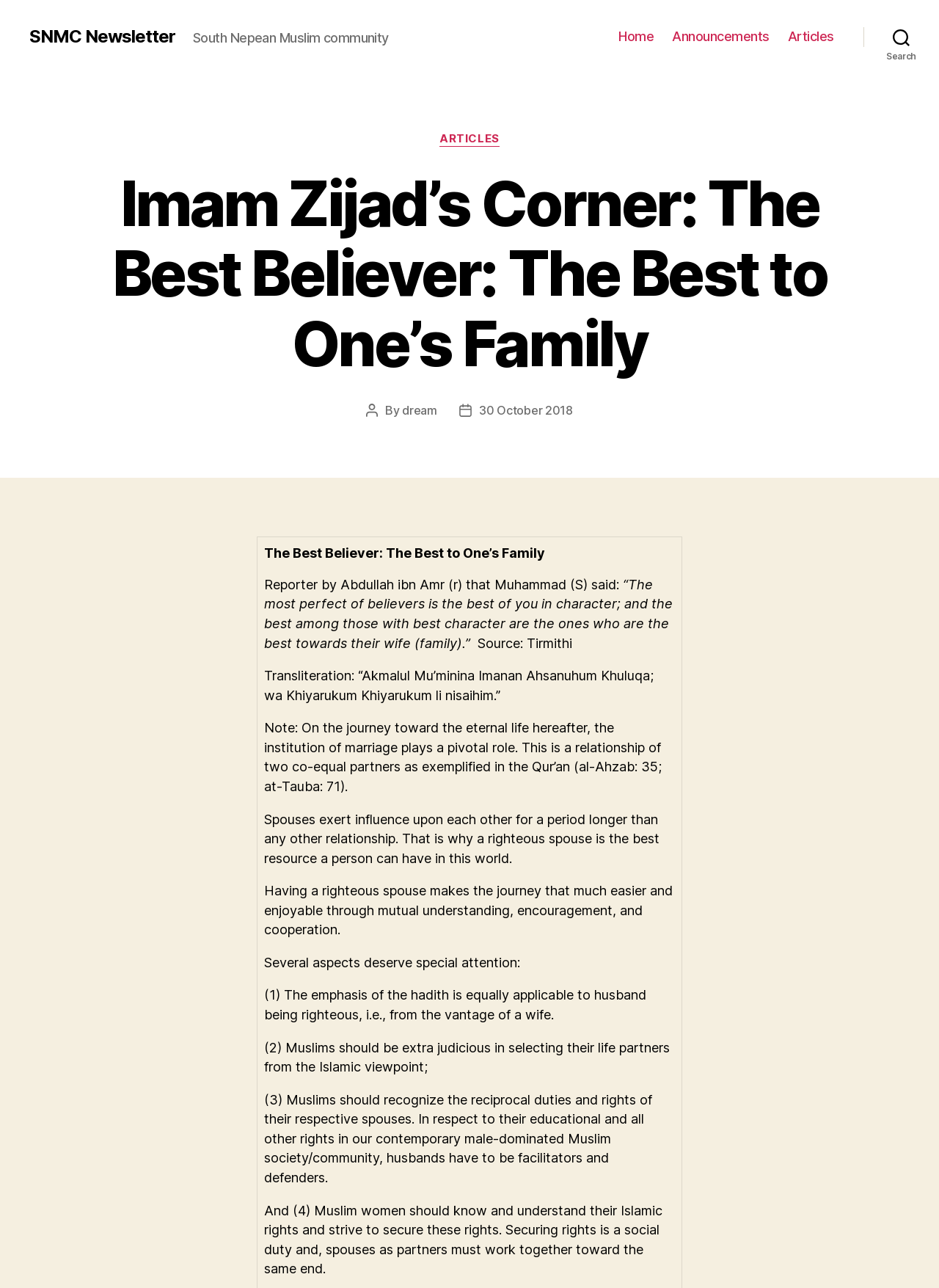Determine the bounding box coordinates of the clickable region to carry out the instruction: "view announcements".

[0.716, 0.022, 0.82, 0.035]